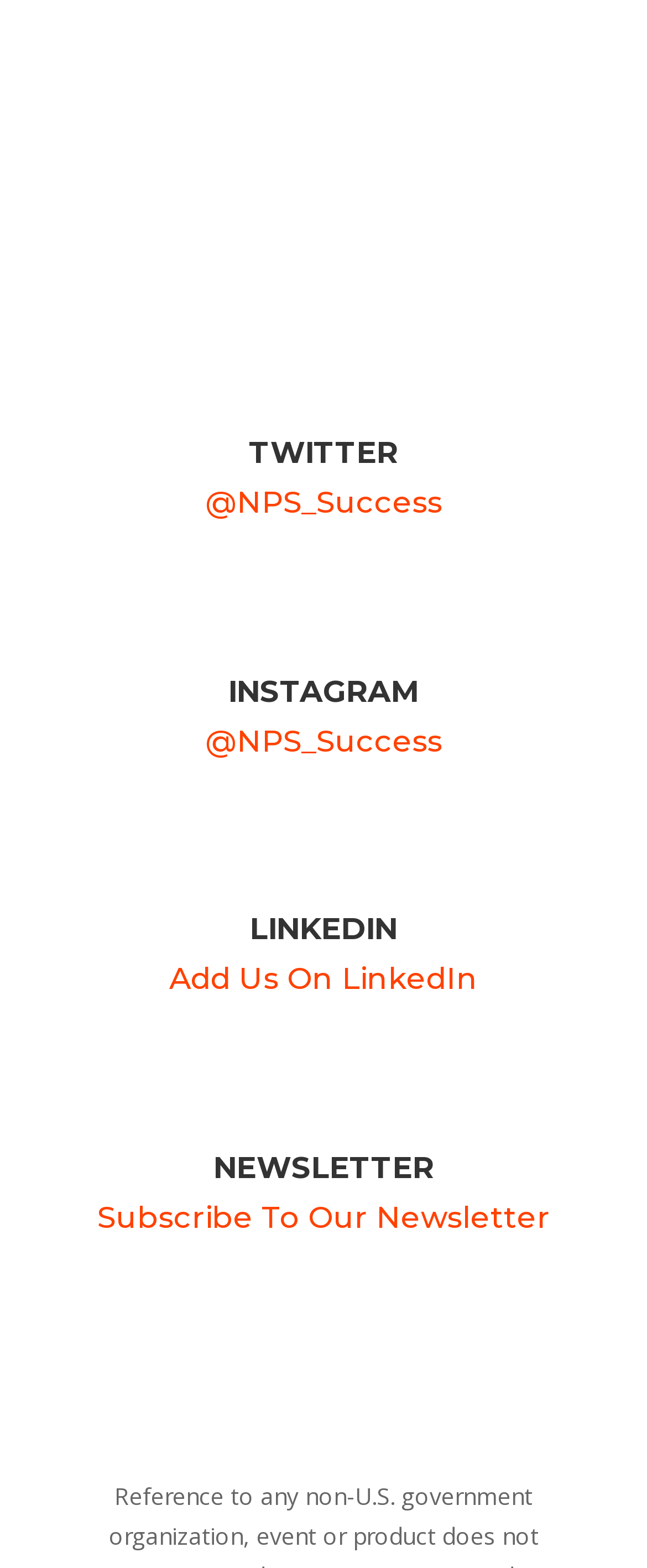What is the text of the first link?
Please answer using one word or phrase, based on the screenshot.

CLICK HERE FOR MORE INFORMATION